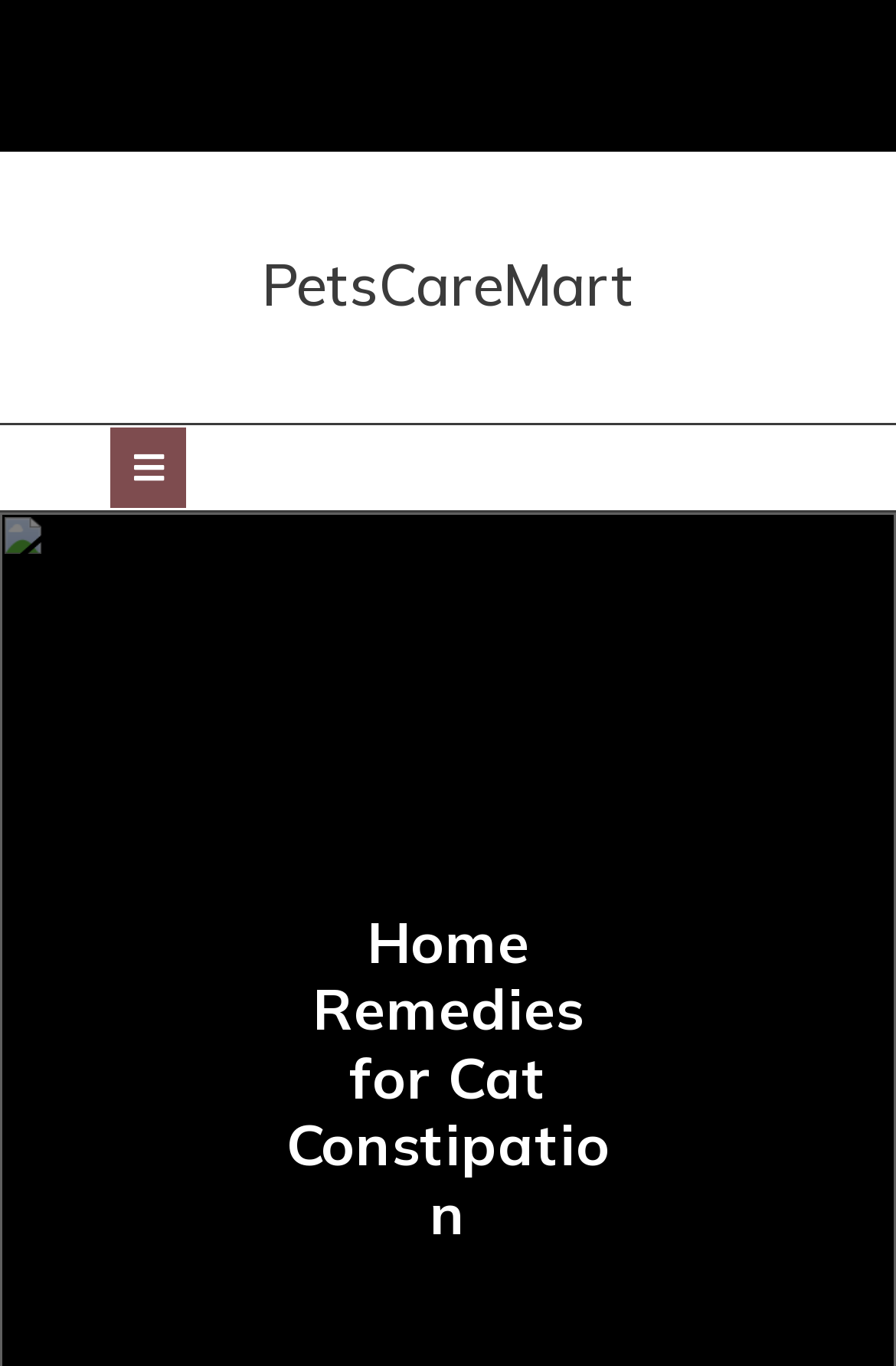Predict the bounding box coordinates for the UI element described as: "Open Button". The coordinates should be four float numbers between 0 and 1, presented as [left, top, right, bottom].

[0.109, 0.31, 0.224, 0.373]